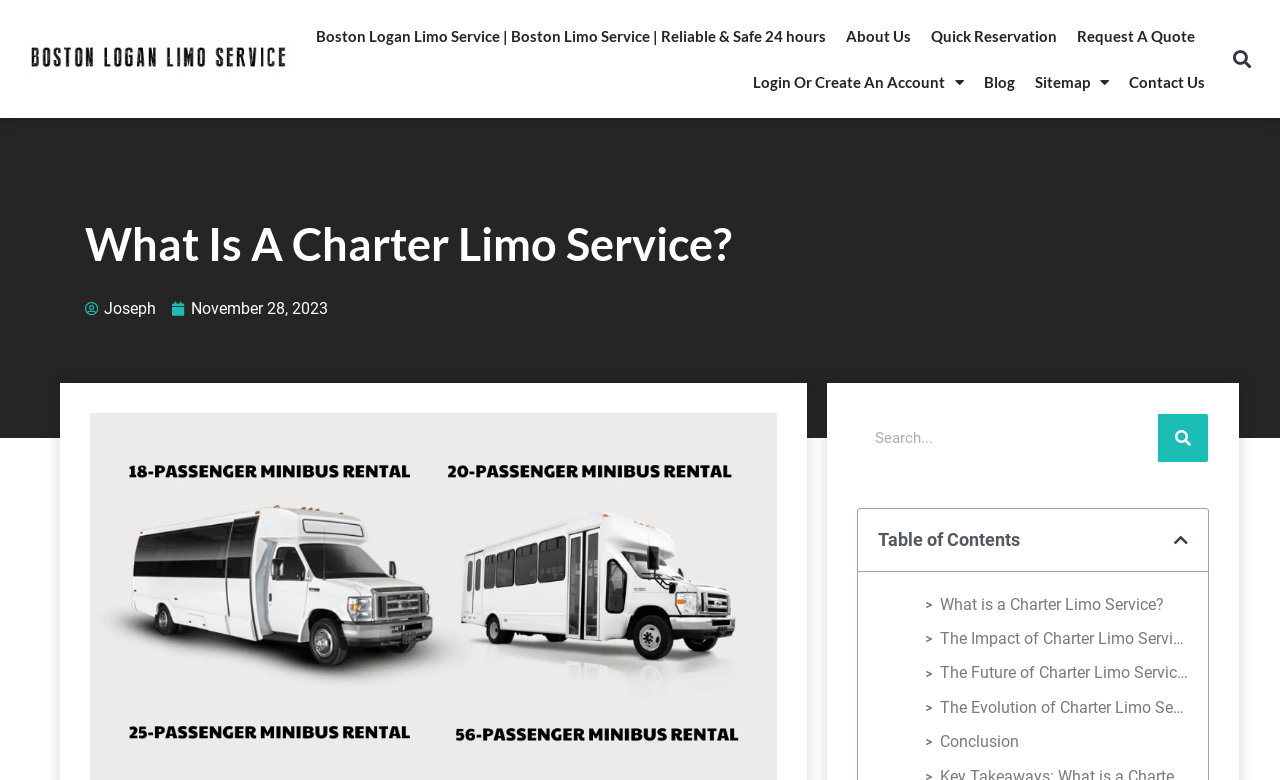Find the bounding box coordinates of the clickable area required to complete the following action: "Request a quote".

[0.841, 0.017, 0.934, 0.076]